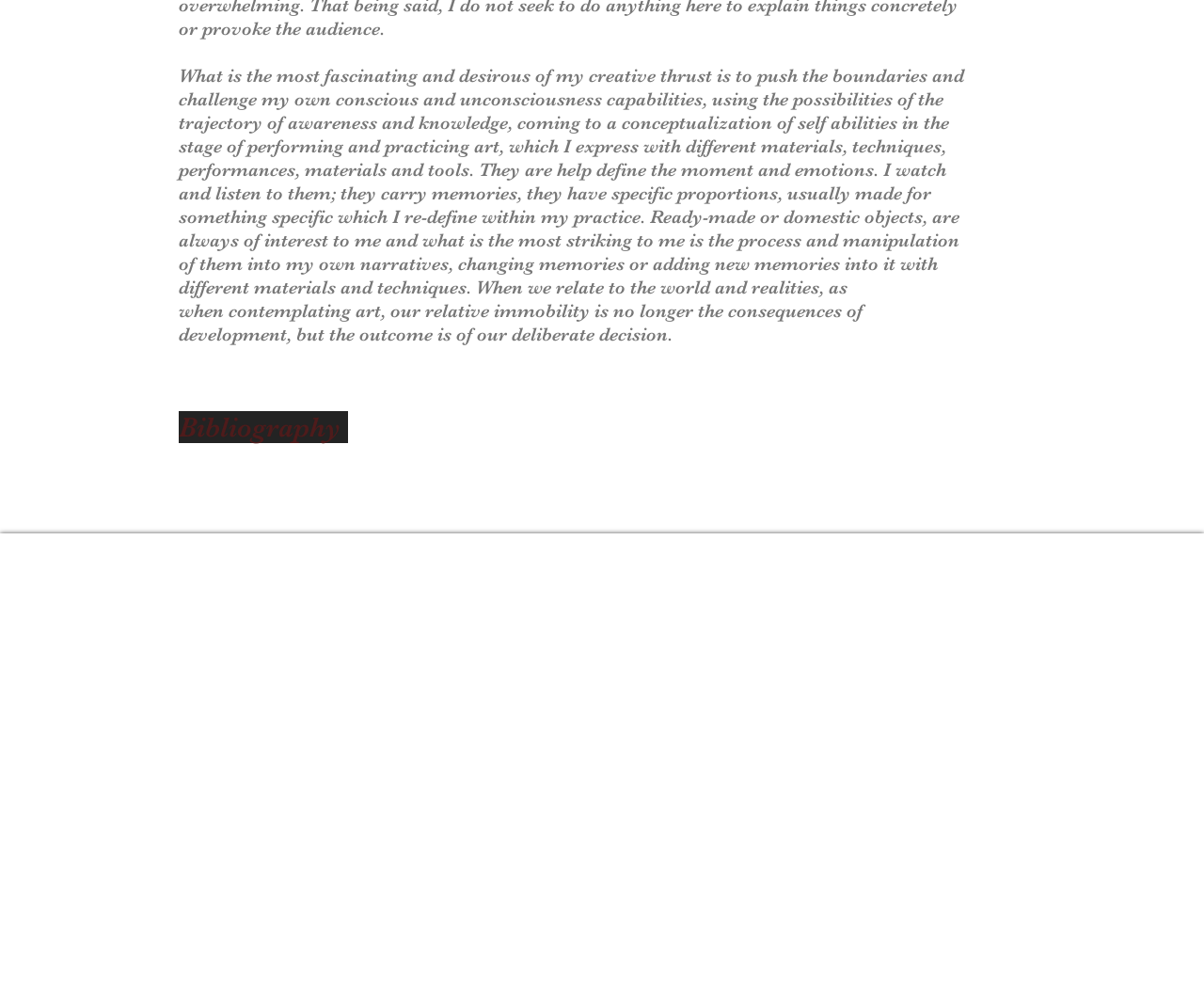Identify the bounding box for the given UI element using the description provided. Coordinates should be in the format (top-left x, top-left y, bottom-right x, bottom-right y) and must be between 0 and 1. Here is the description: aria-label="Instagram"

[0.241, 0.542, 0.272, 0.579]